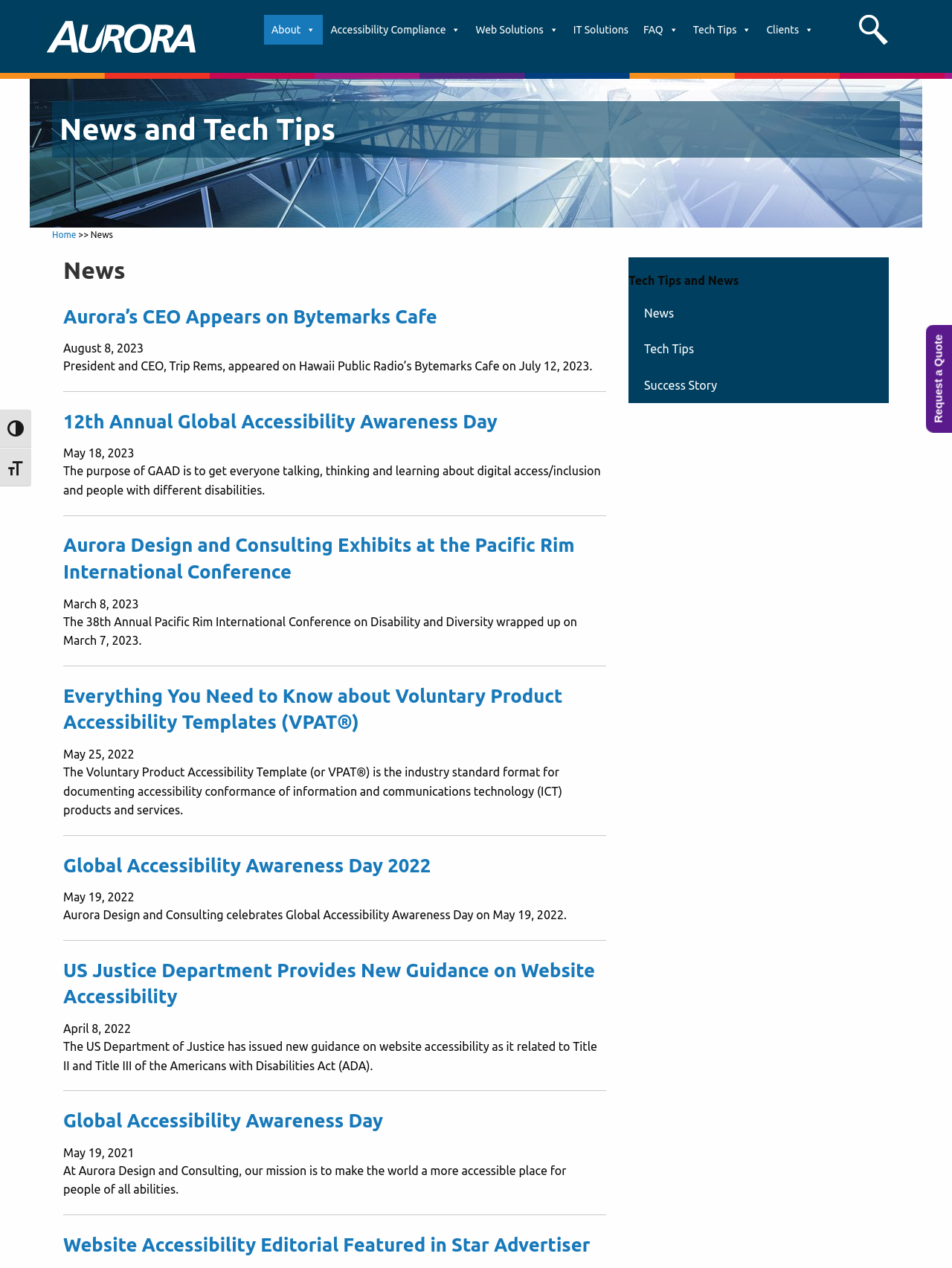Present a detailed account of what is displayed on the webpage.

The webpage is titled "News Archives - Aurora Design and Consulting" and has a prominent link to "Aurora" at the top left corner, accompanied by an image of the same name. Below this, there is a horizontal menu bar with links to "About", "Accessibility Compliance", "Web Solutions", "IT Solutions", "FAQ", "Tech Tips", and "Clients", each with a dropdown menu.

To the right of the menu bar, there is a search link with a corresponding image. Below this, there is a heading "News and Tech Tips" followed by a button to toggle high contrast and another to toggle font size.

The main content of the page is divided into two sections. The left section has a heading "News" and contains a list of news articles, each with a heading, date, and a brief summary. The articles are separated by horizontal lines. The news articles include topics such as Aurora's CEO appearing on Bytemarks Cafe, Global Accessibility Awareness Day, and website accessibility guidance from the US Justice Department.

The right section has a heading "Tech Tips and News" and contains links to "News", "Tech Tips", and "Success Story". This section appears to be a secondary navigation menu.

Overall, the webpage has a clean and organized layout, with a focus on providing news and information related to accessibility and technology.